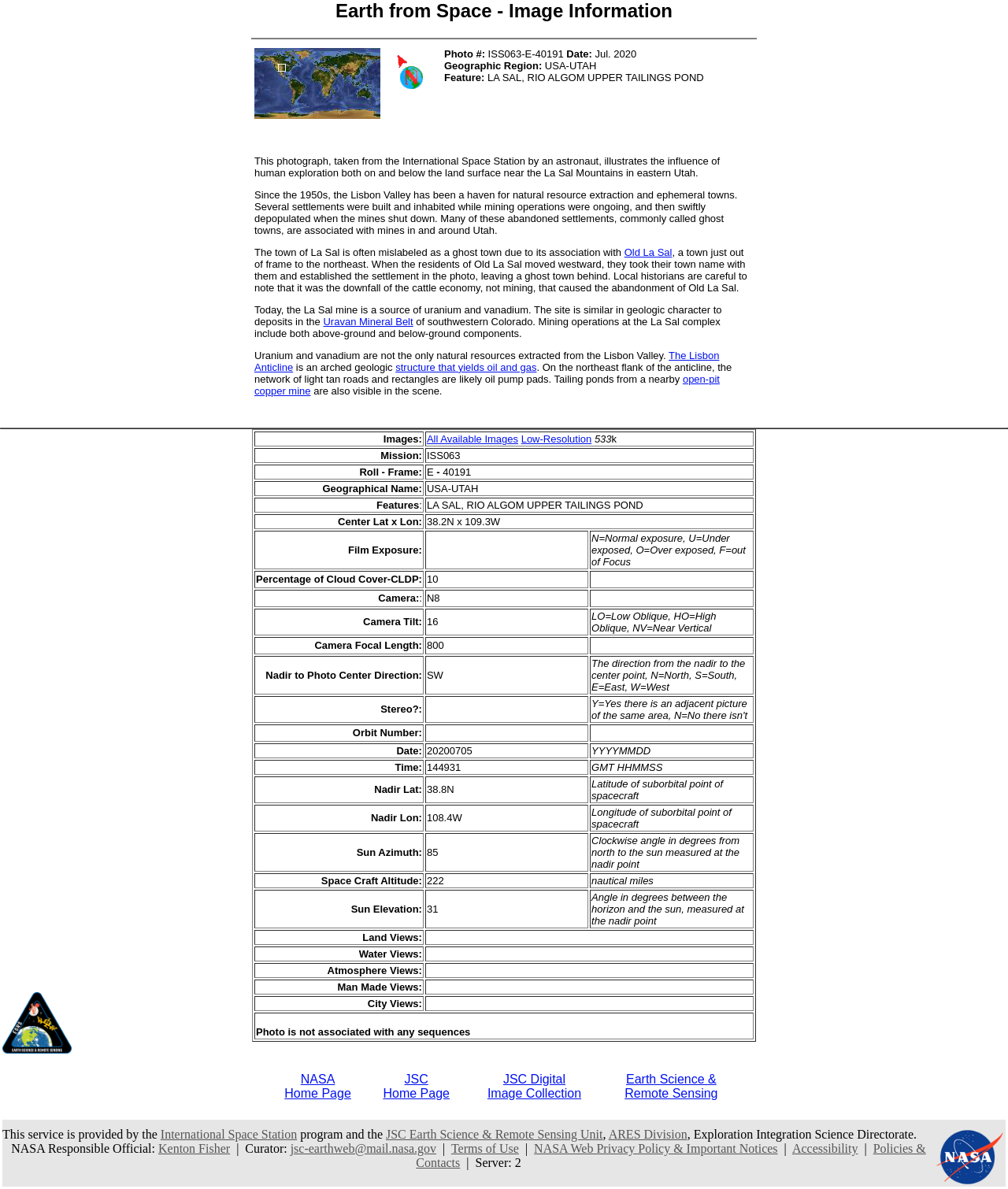What is the direction from the nadir to the center point of the photo?
Answer the question with detailed information derived from the image.

The direction from the nadir to the center point of the photo is mentioned in the table as 'Nadir to Photo Center Direction:' which is 'SW'.